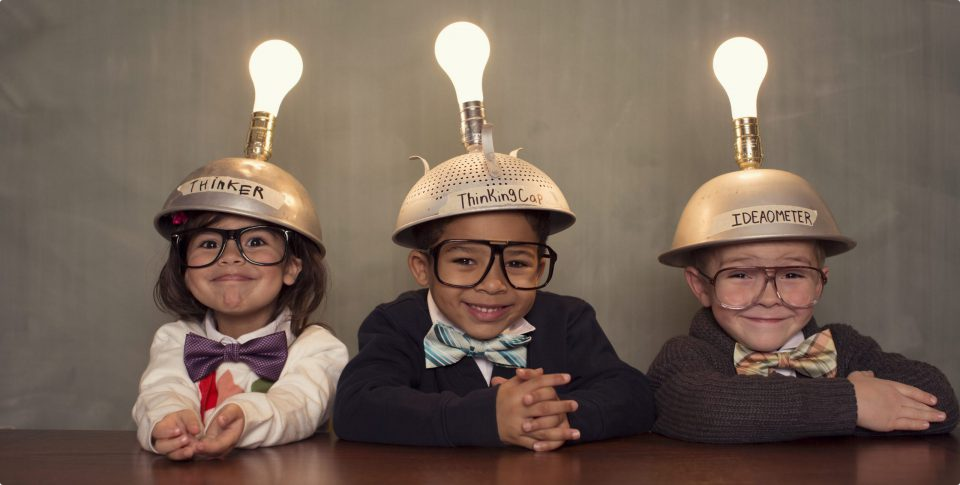What is the Ideometer wearing that is similar to the Thinker?
Look at the screenshot and give a one-word or phrase answer.

Glasses and bow tie